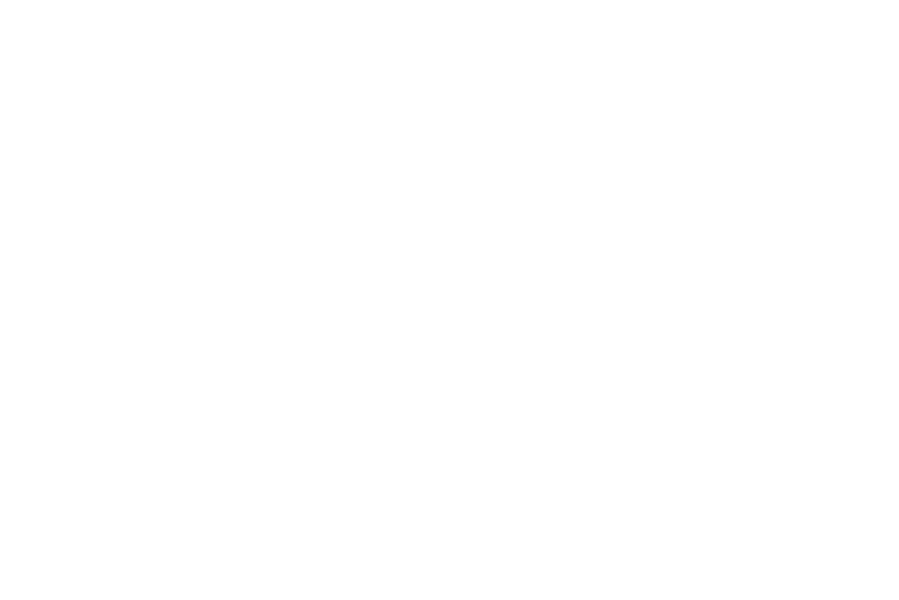Offer an in-depth caption for the image.

The image features a stylized representation related to the theme of support and contributions, aligned with the context of fundraising efforts for Barefoot McCoy. Accompanied by a clear message encouraging one-time contributions, it reflects the group’s appreciation for supporter generosity. This initiative aims to fund future recordings, videos, songs, tours, and various projects. The visual might be accompanied by additional elements related to payments, potentially through platforms like PayPal, emphasizing a community-driven effort to support music and artistic projects.